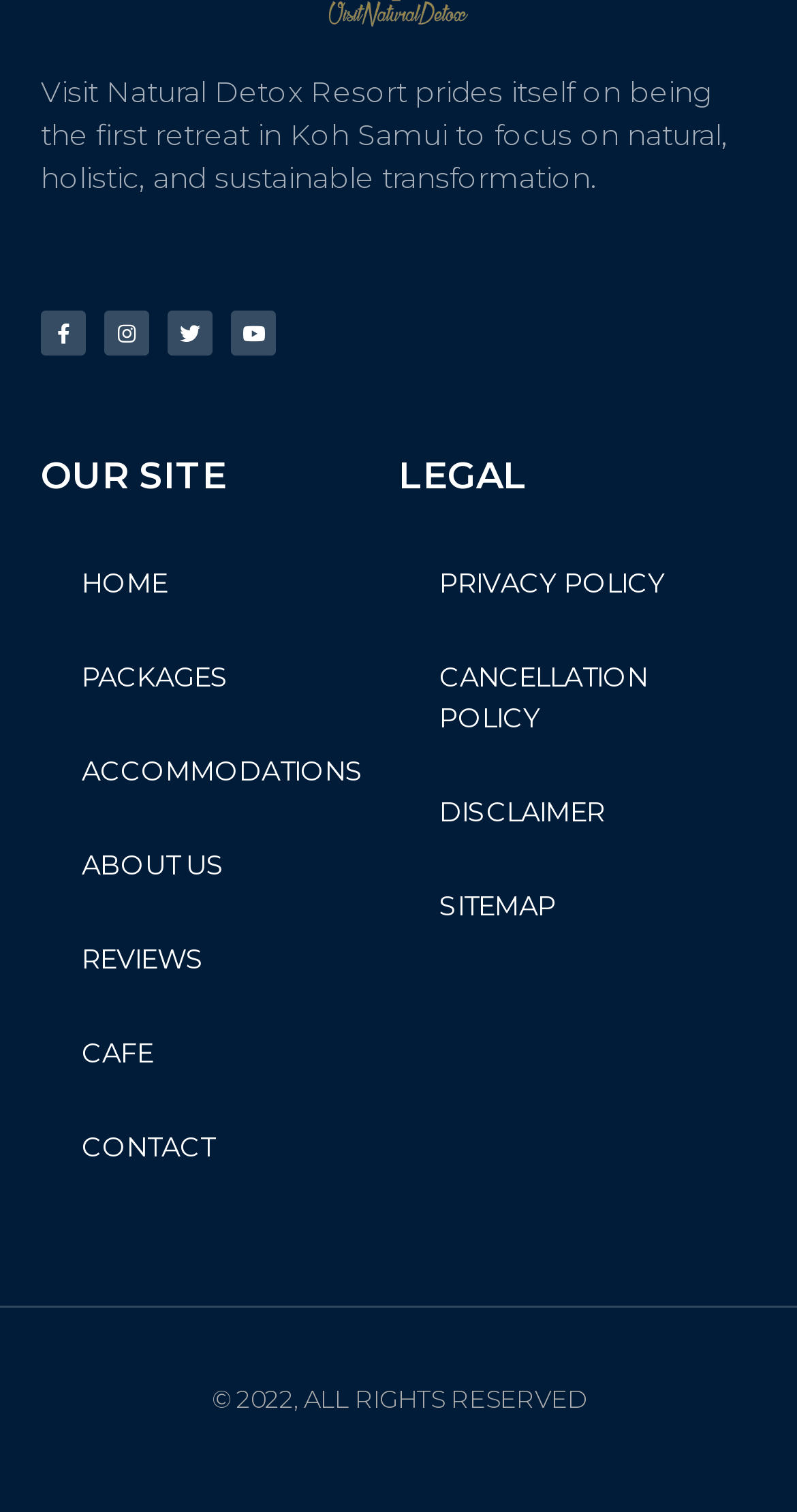Determine the bounding box coordinates of the section I need to click to execute the following instruction: "Visit Facebook page". Provide the coordinates as four float numbers between 0 and 1, i.e., [left, top, right, bottom].

[0.051, 0.206, 0.108, 0.235]